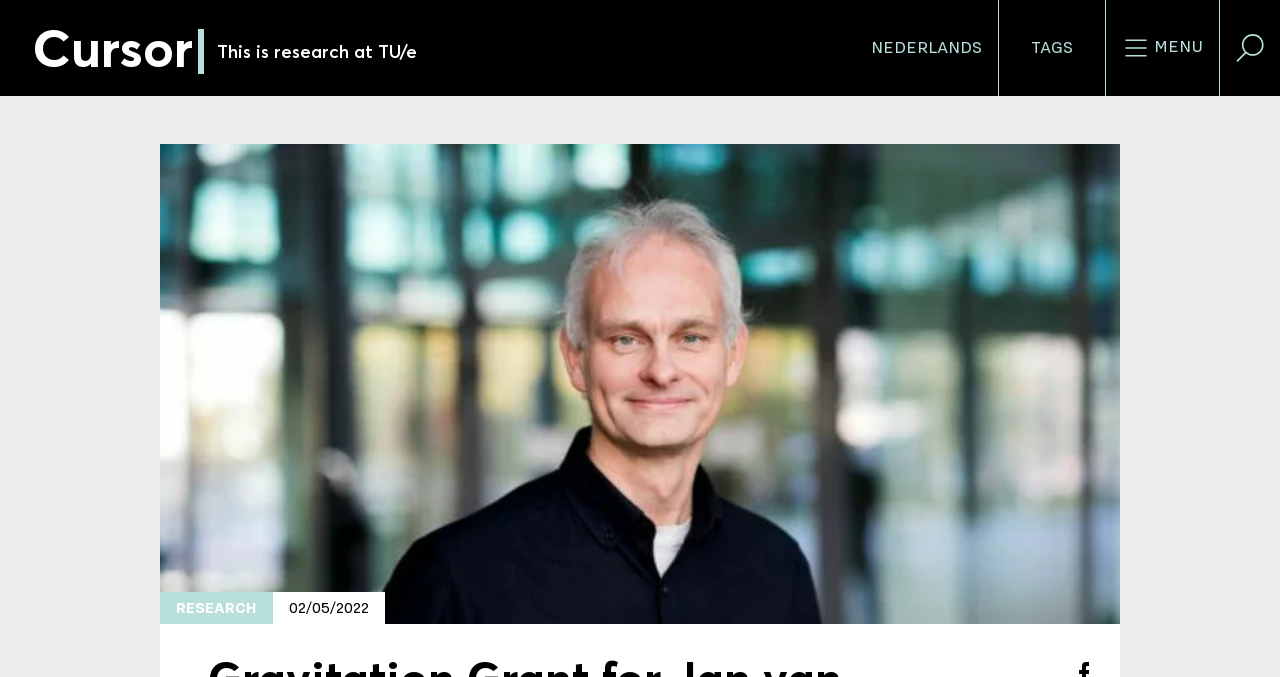For the element described, predict the bounding box coordinates as (top-left x, top-left y, bottom-right x, bottom-right y). All values should be between 0 and 1. Element description: aria-label="Search in our website"

[0.953, 0.0, 1.0, 0.142]